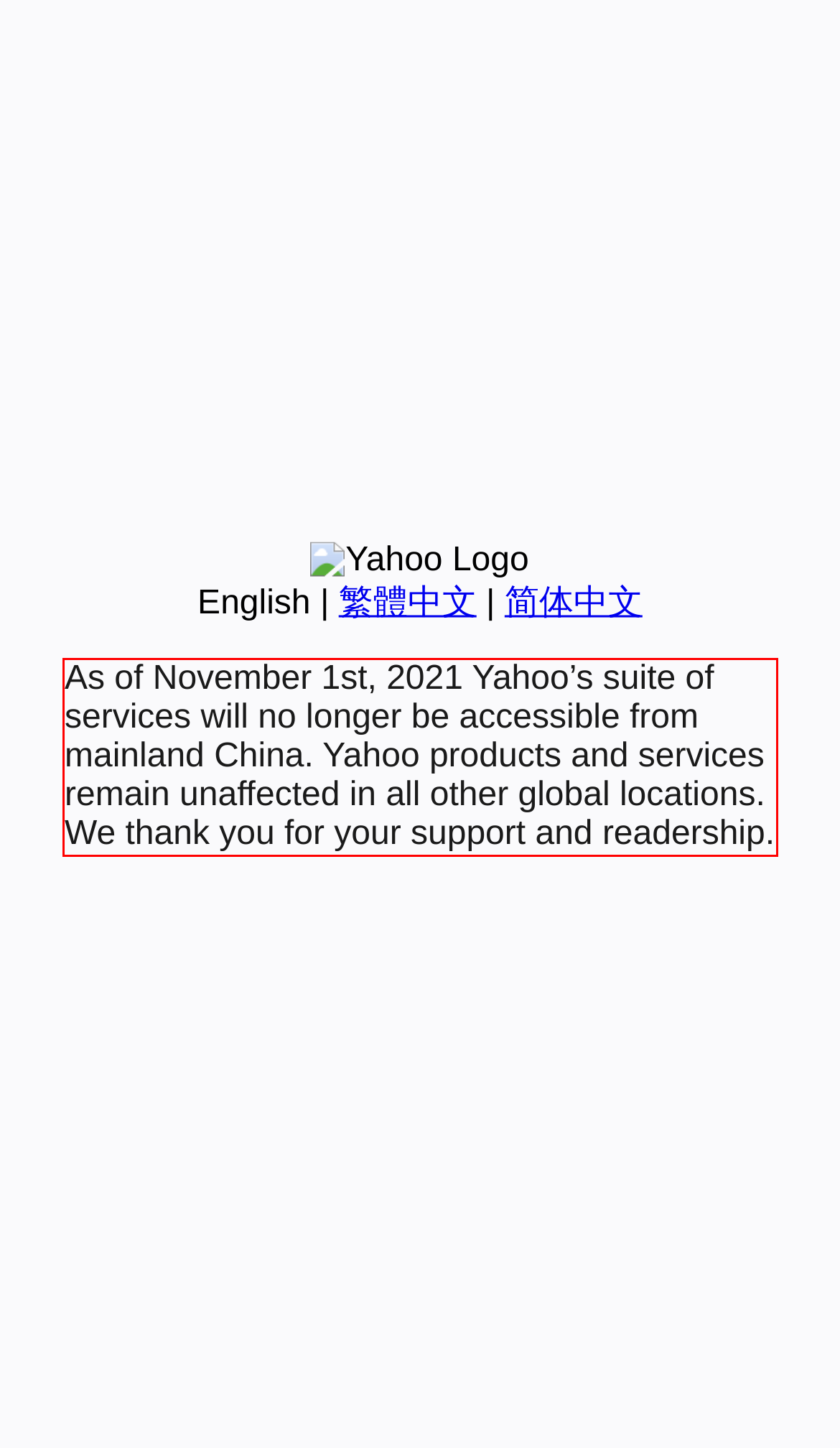You are looking at a screenshot of a webpage with a red rectangle bounding box. Use OCR to identify and extract the text content found inside this red bounding box.

As of November 1st, 2021 Yahoo’s suite of services will no longer be accessible from mainland China. Yahoo products and services remain unaffected in all other global locations. We thank you for your support and readership.